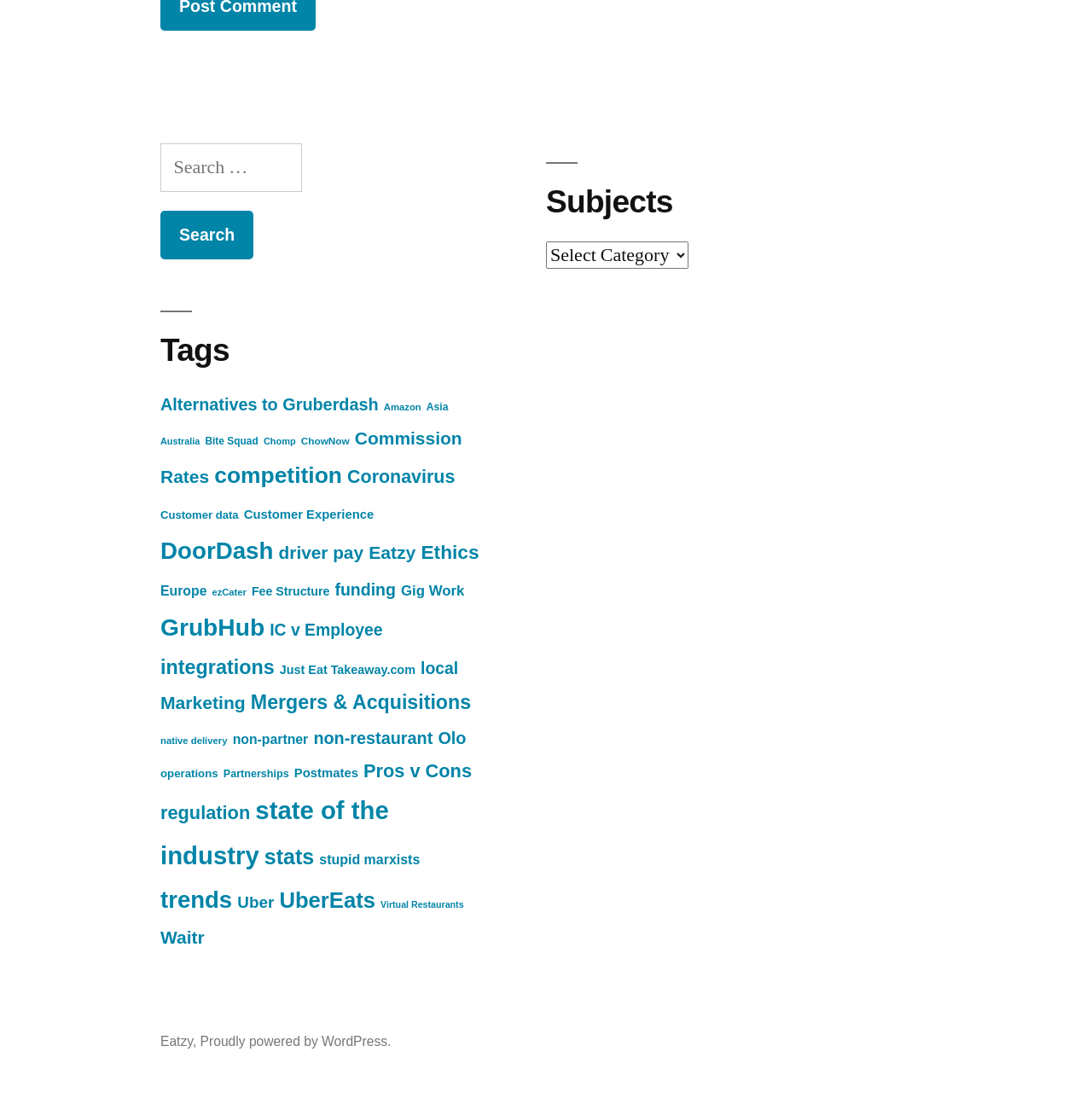Determine the bounding box for the UI element described here: "Proudly powered by WordPress.".

[0.183, 0.931, 0.358, 0.945]